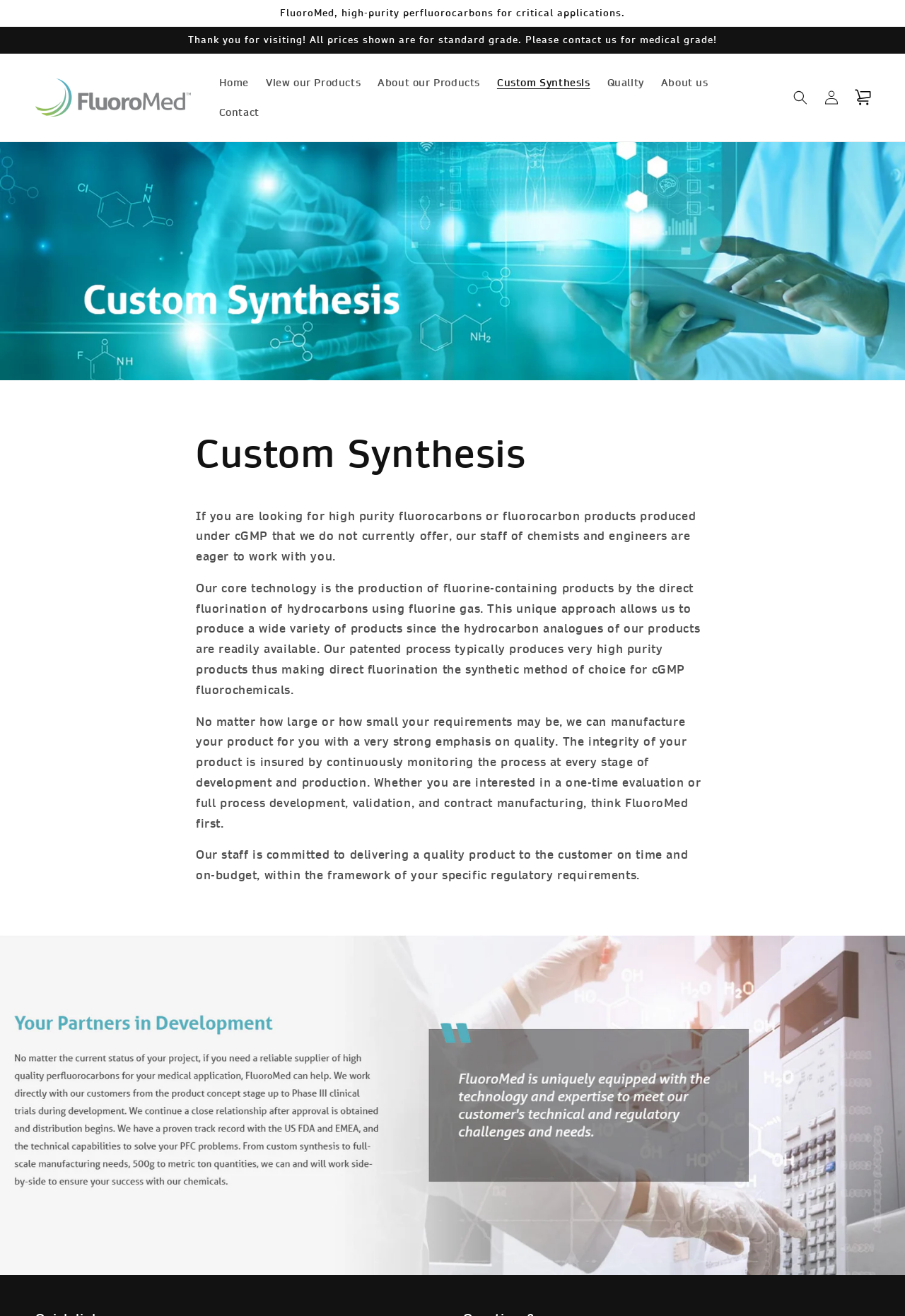Bounding box coordinates should be in the format (top-left x, top-left y, bottom-right x, bottom-right y) and all values should be floating point numbers between 0 and 1. Determine the bounding box coordinate for the UI element described as: Contact

[0.232, 0.074, 0.296, 0.097]